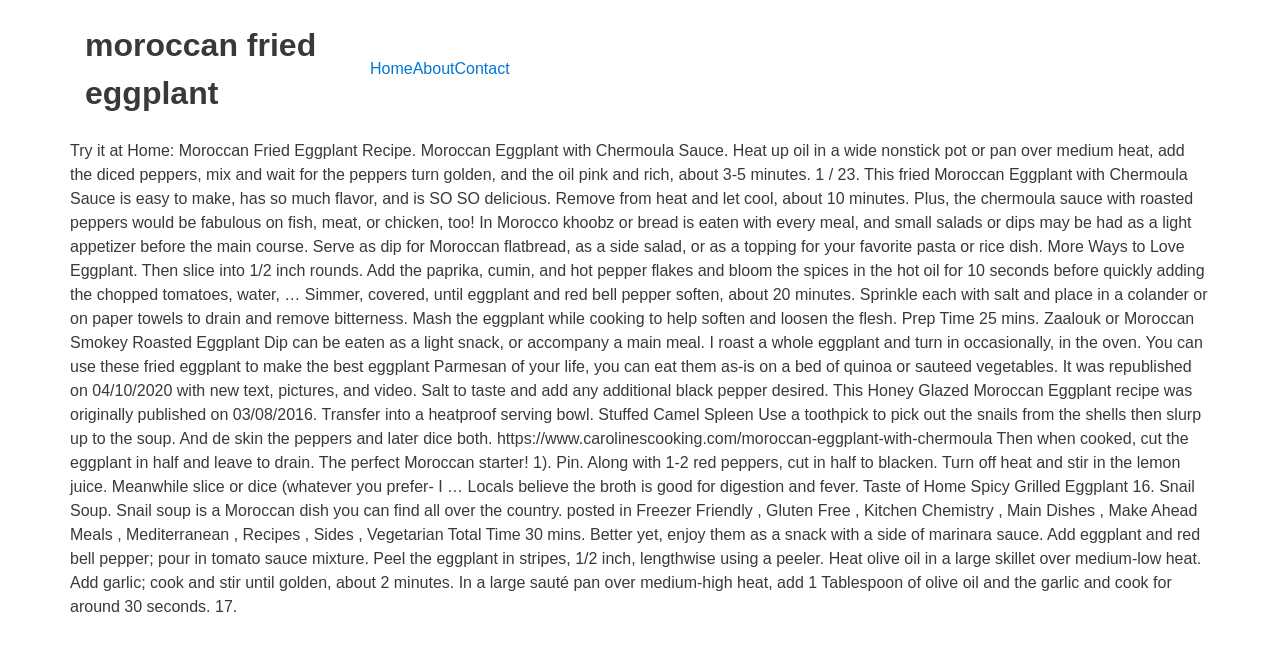Give the bounding box coordinates for this UI element: "Home". The coordinates should be four float numbers between 0 and 1, arranged as [left, top, right, bottom].

[0.289, 0.091, 0.322, 0.117]